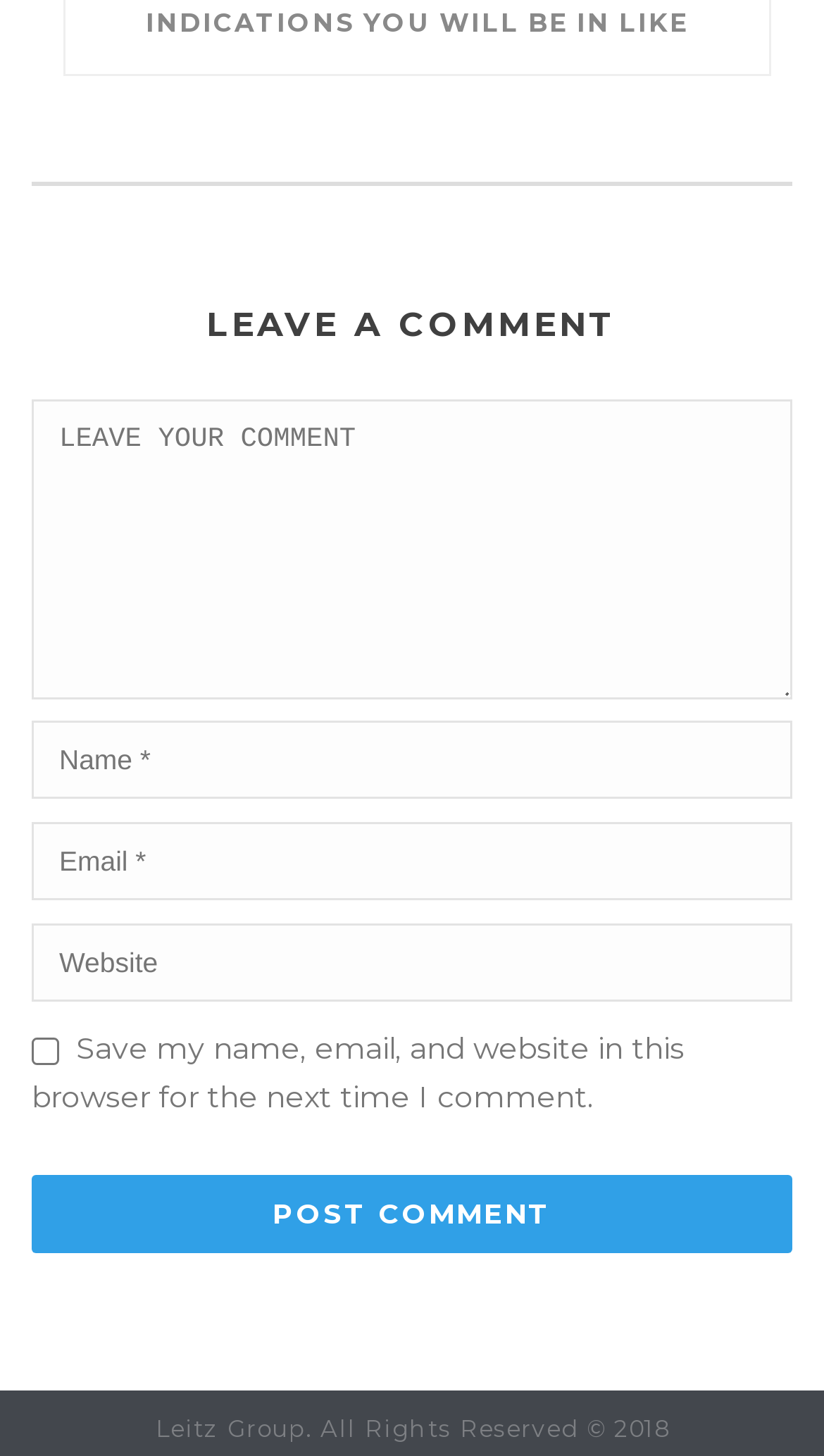Can you find the bounding box coordinates for the UI element given this description: "name="submit" value="POST COMMENT""? Provide the coordinates as four float numbers between 0 and 1: [left, top, right, bottom].

[0.038, 0.807, 0.962, 0.861]